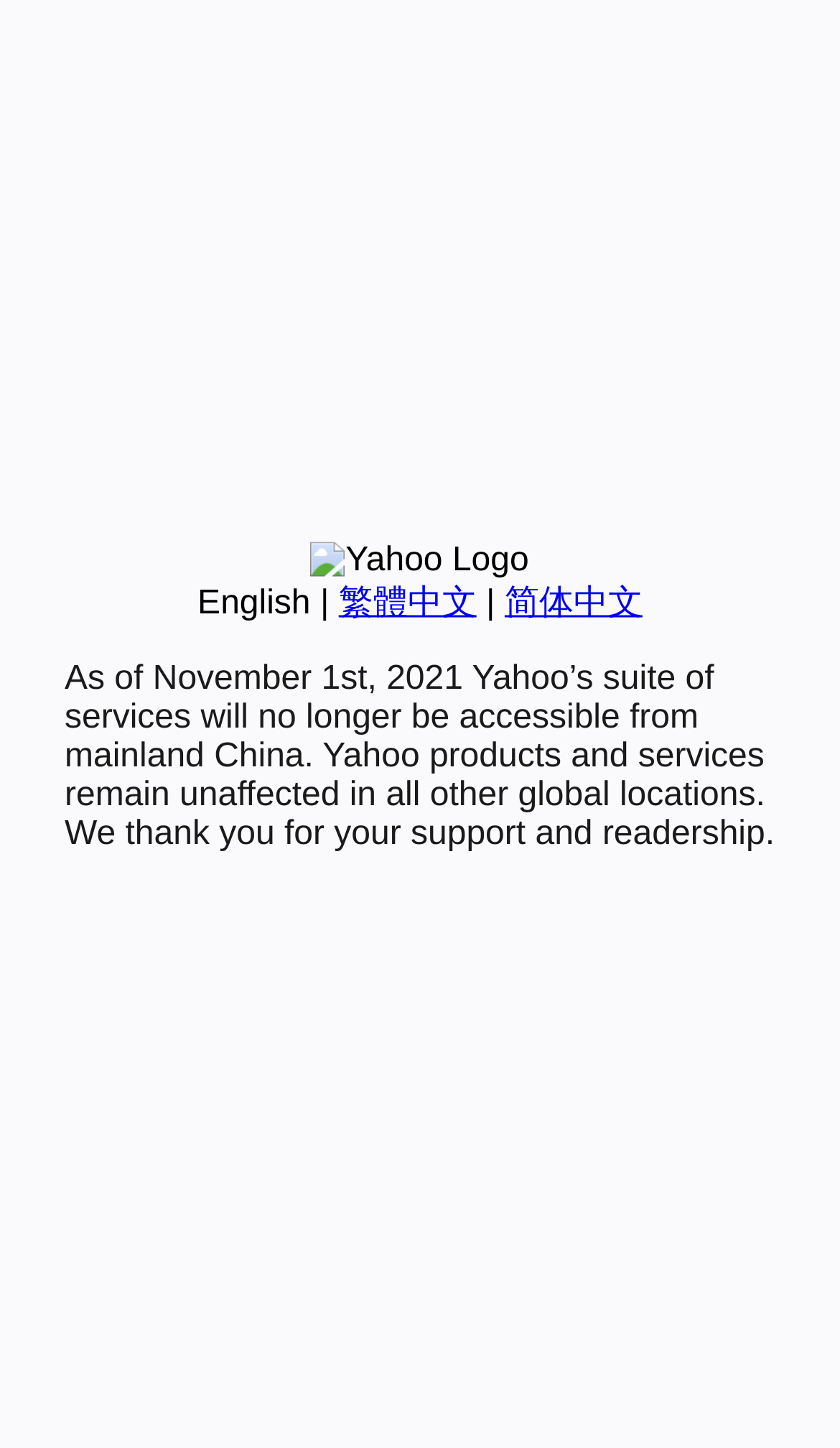Identify the bounding box of the UI component described as: "简体中文".

[0.601, 0.404, 0.765, 0.429]